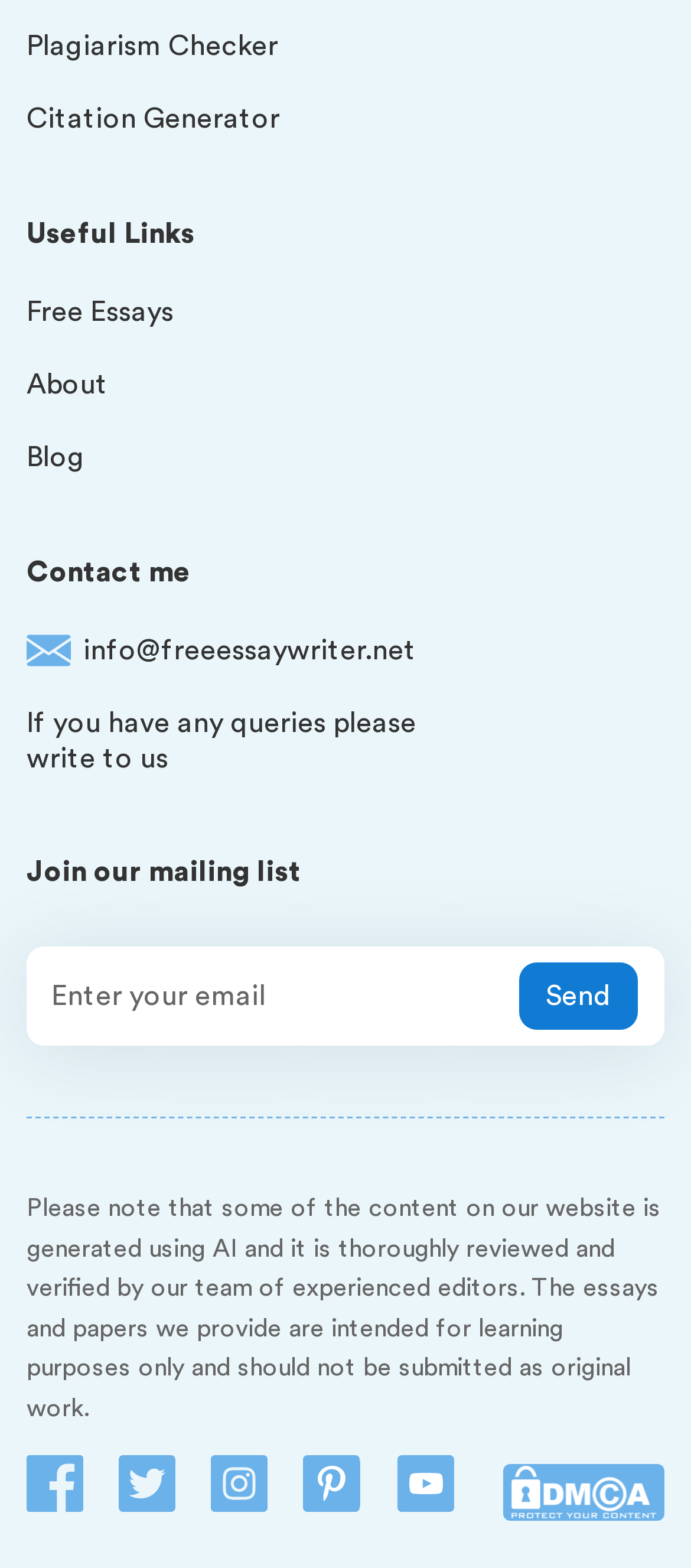What is the purpose of the textbox at the bottom of the webpage?
Provide an in-depth and detailed answer to the question.

The textbox at the bottom of the webpage is labeled 'Enter your email' and is accompanied by a 'Send' button, suggesting that it is used to join the mailing list, as indicated by the StaticText element 'Join our mailing list' above the textbox.